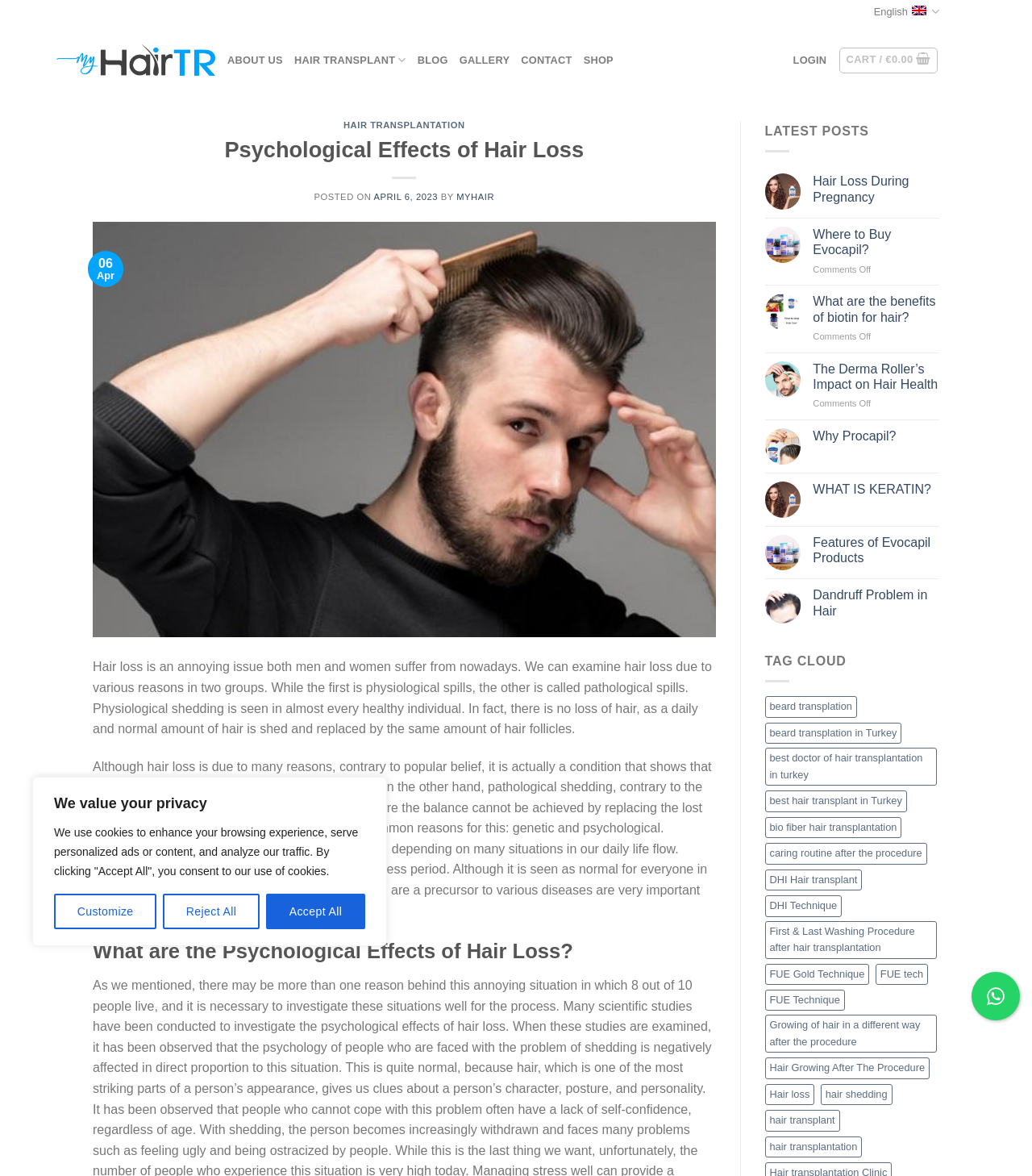Provide your answer in one word or a succinct phrase for the question: 
What is the website about?

Hair loss and hair transplantation